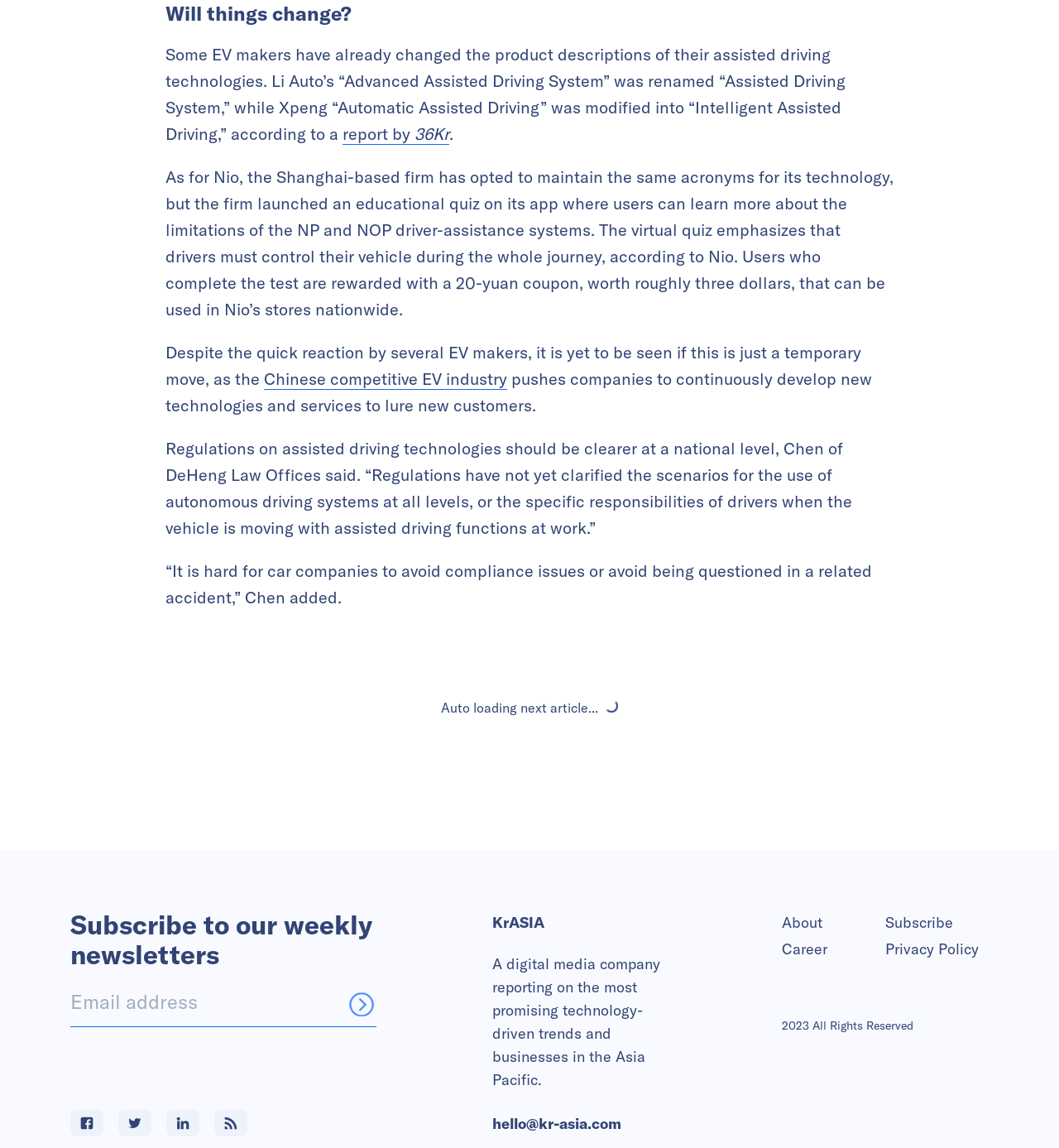From the given element description: "Learn more about NFT minting.", find the bounding box for the UI element. Provide the coordinates as four float numbers between 0 and 1, in the order [left, top, right, bottom].

None